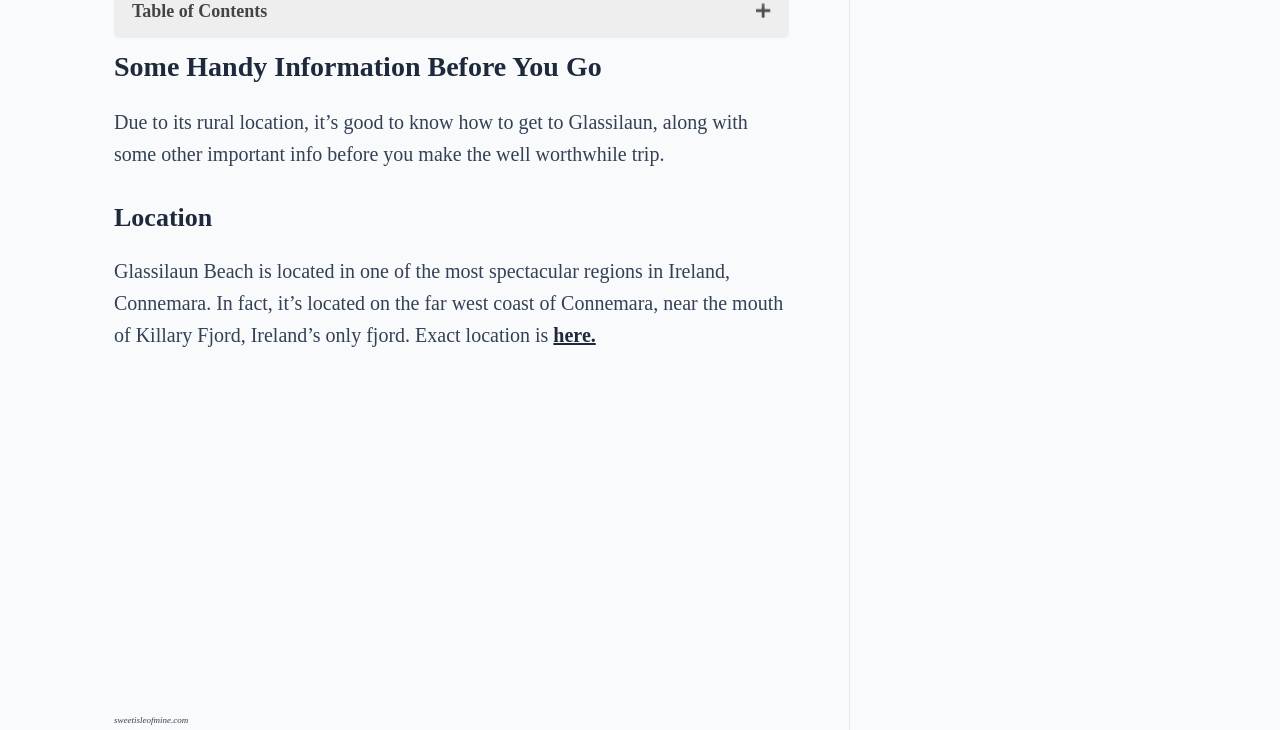Locate the bounding box coordinates of the area that needs to be clicked to fulfill the following instruction: "Visit 'Kylemore Abbey'". The coordinates should be in the format of four float numbers between 0 and 1, namely [left, top, right, bottom].

[0.152, 0.75, 0.2, 0.764]